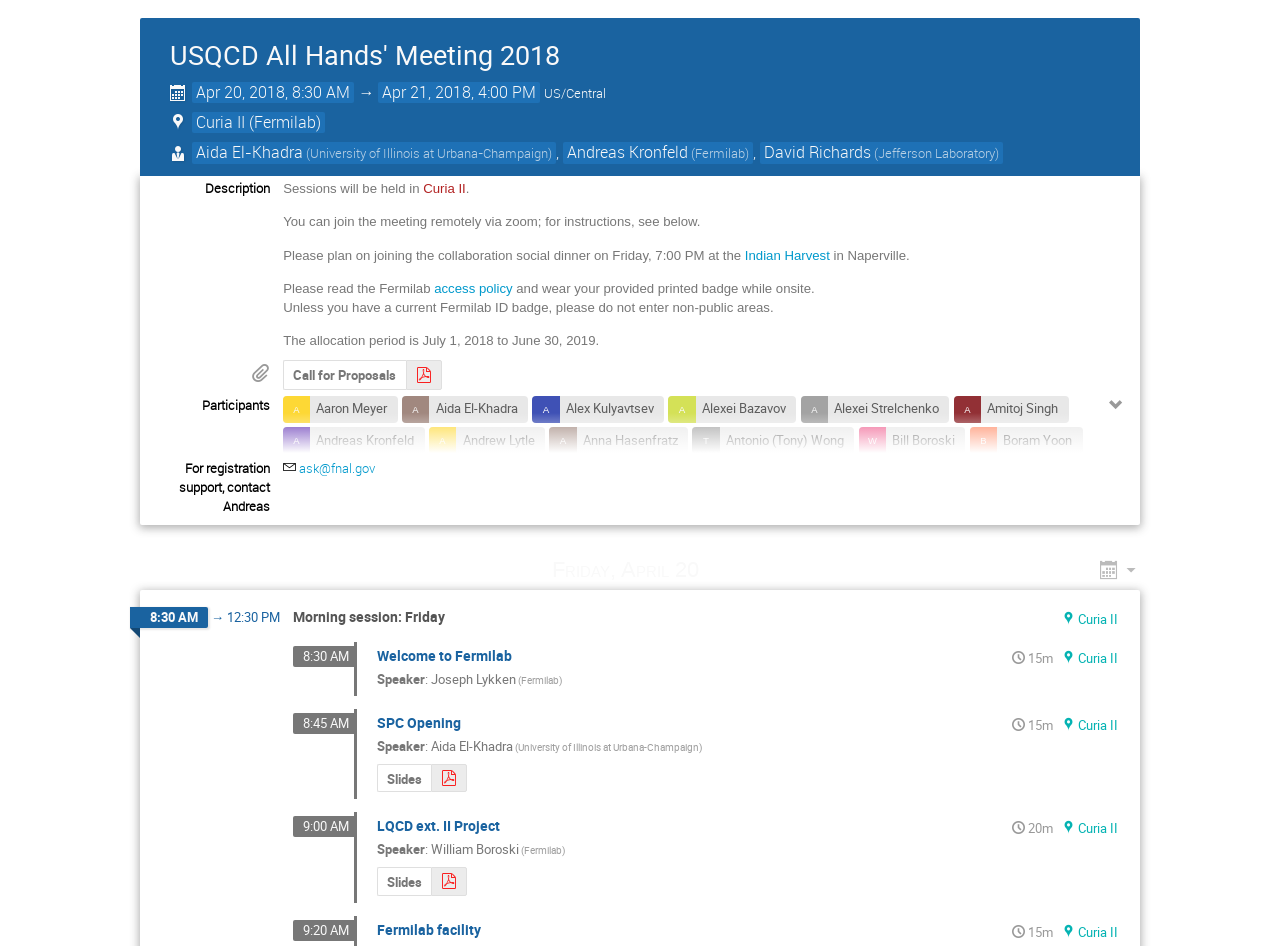Find the bounding box coordinates of the clickable element required to execute the following instruction: "Click the link to access policy". Provide the coordinates as four float numbers between 0 and 1, i.e., [left, top, right, bottom].

[0.339, 0.297, 0.4, 0.312]